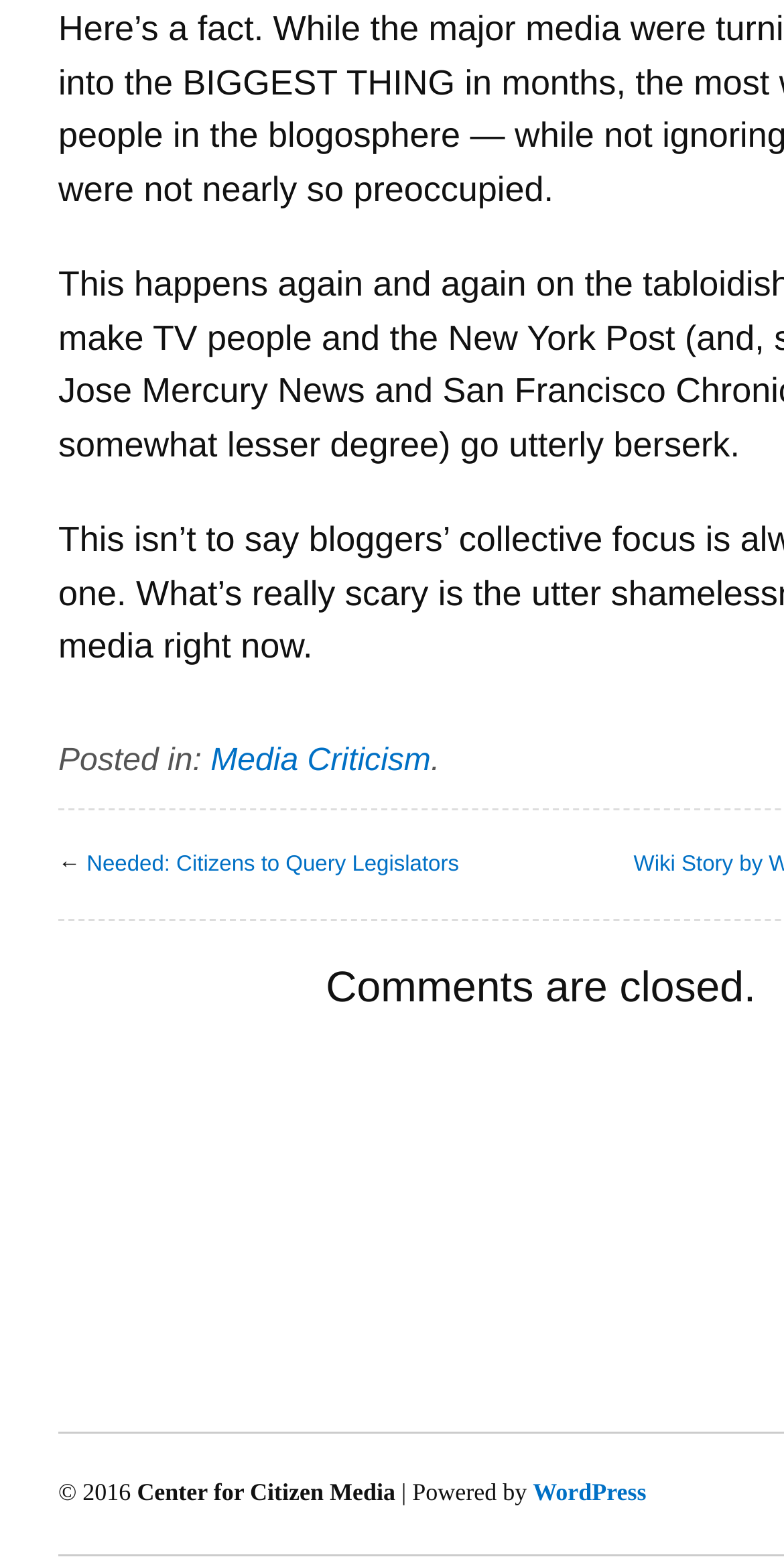Provide the bounding box coordinates for the UI element that is described by this text: "WordPress". The coordinates should be in the form of four float numbers between 0 and 1: [left, top, right, bottom].

[0.68, 0.948, 0.824, 0.966]